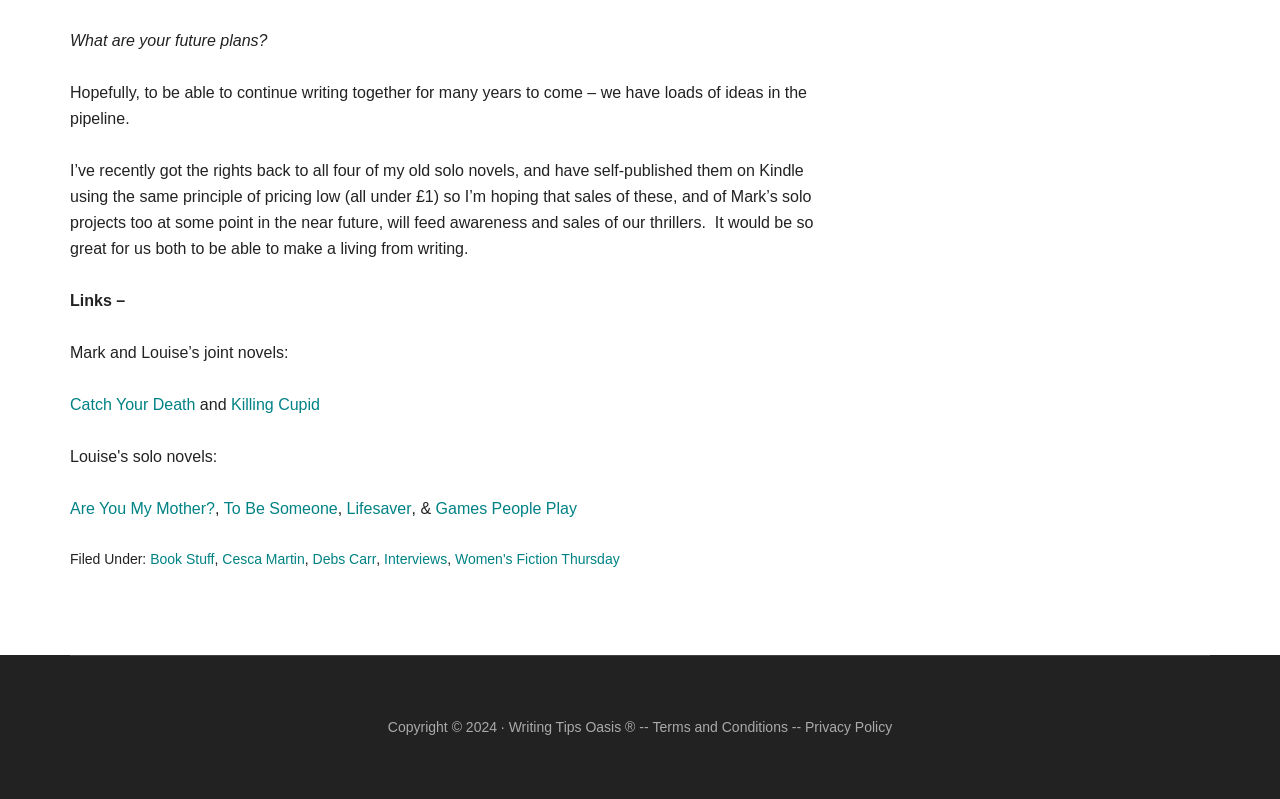Could you highlight the region that needs to be clicked to execute the instruction: "Click on 'Catch Your Death'"?

[0.055, 0.496, 0.153, 0.517]